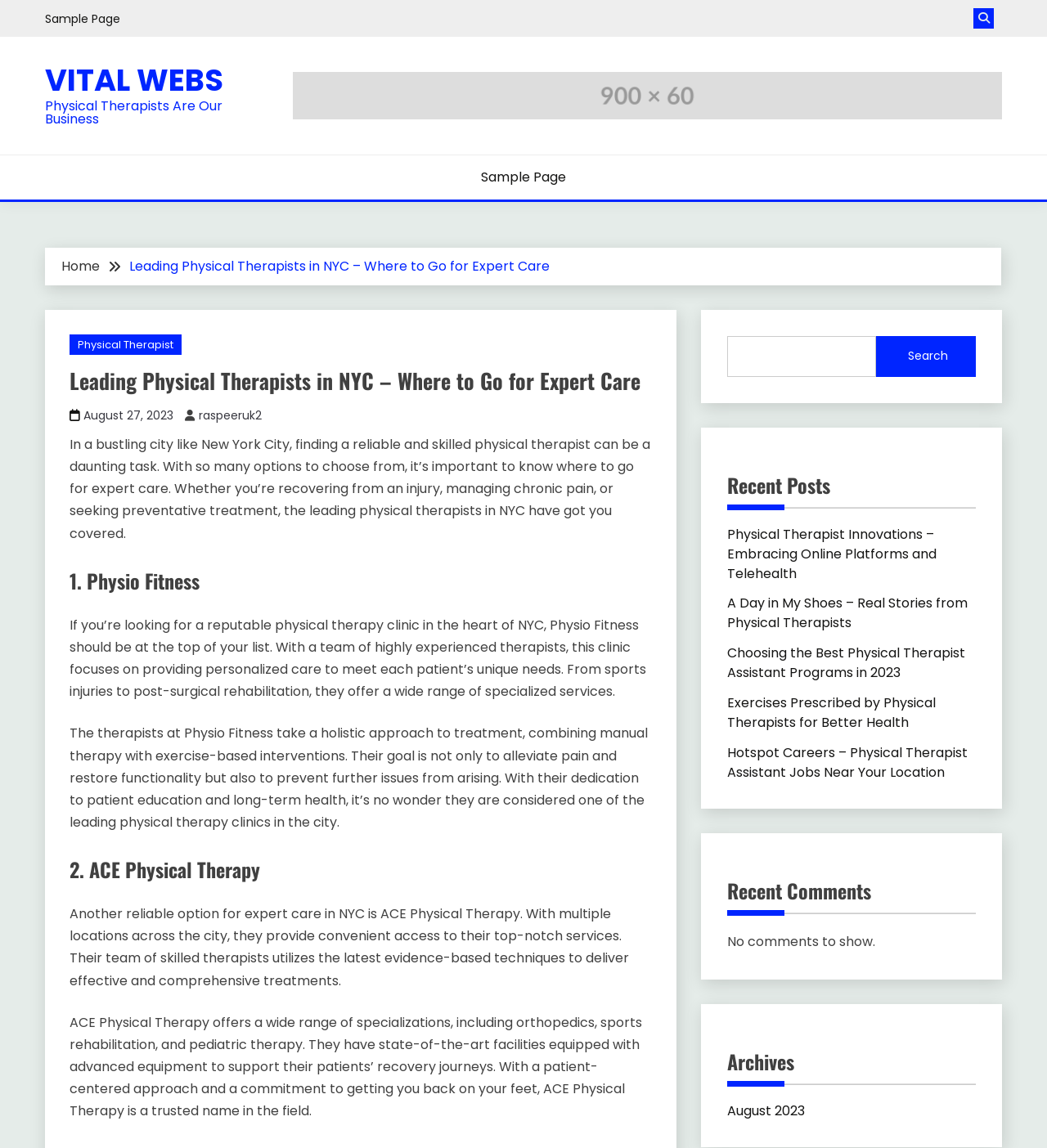Given the description: "Blossom Coach Sales Funnel", determine the bounding box coordinates of the UI element. The coordinates should be formatted as four float numbers between 0 and 1, [left, top, right, bottom].

None